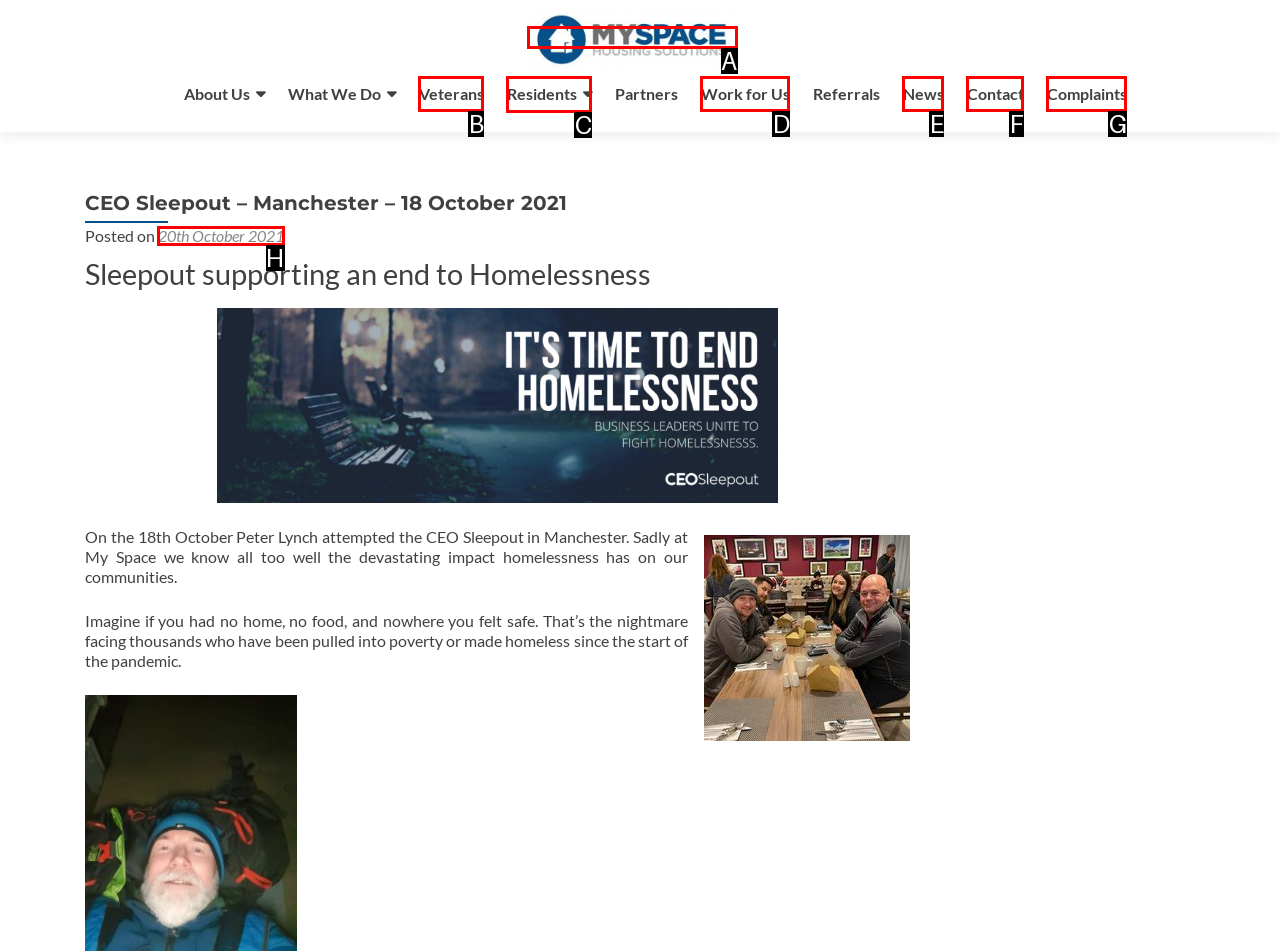Select the letter of the option that should be clicked to achieve the specified task: Check the date of the post. Respond with just the letter.

H